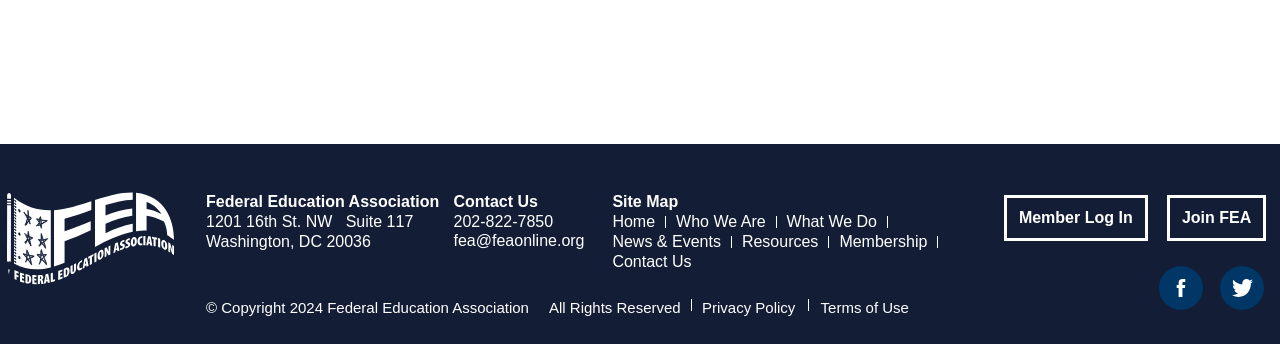Please identify the bounding box coordinates of the element that needs to be clicked to execute the following command: "Contact the Federal Education Association via phone". Provide the bounding box using four float numbers between 0 and 1, formatted as [left, top, right, bottom].

[0.354, 0.616, 0.432, 0.672]